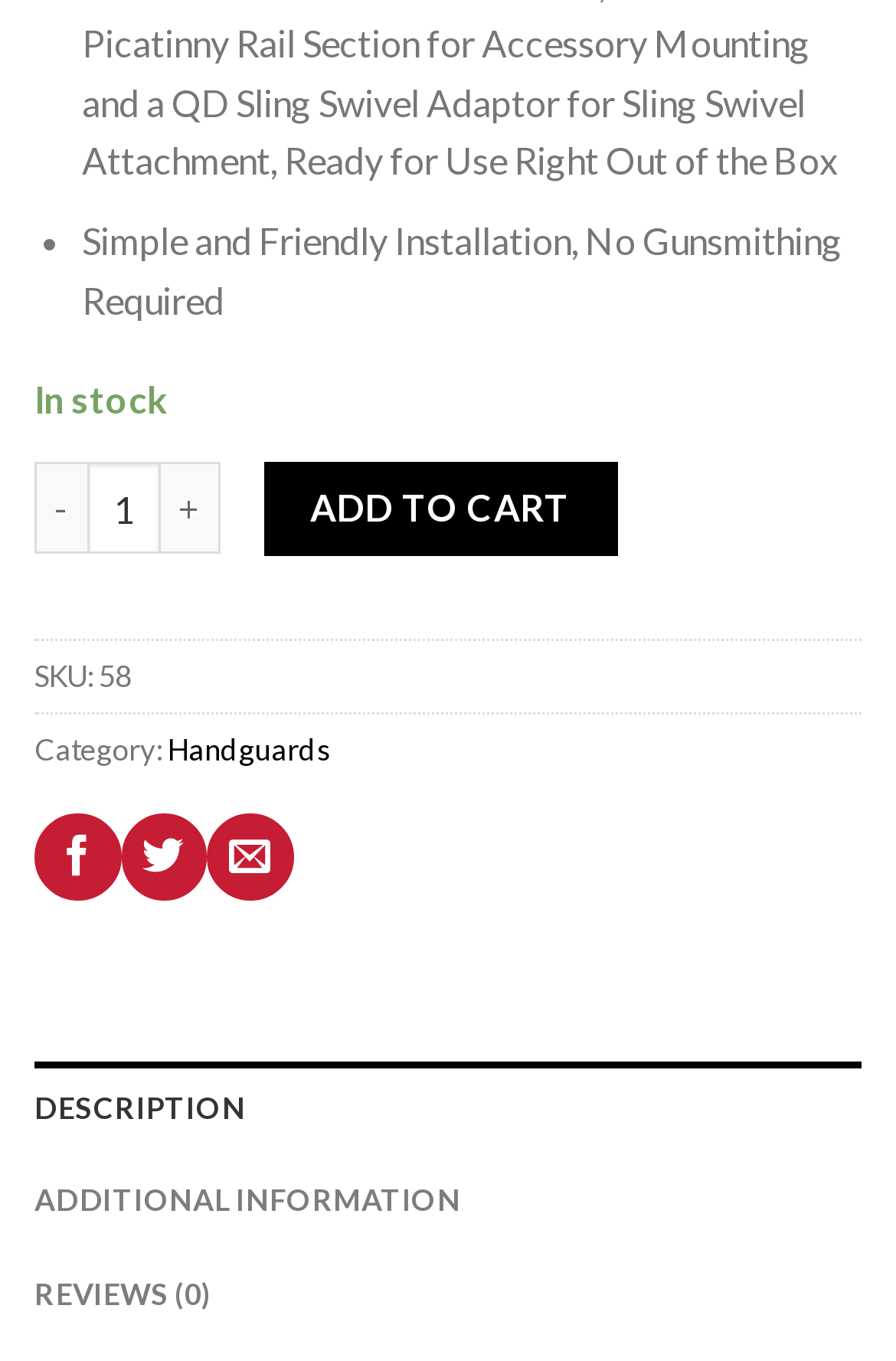Respond with a single word or short phrase to the following question: 
What is the current stock status?

In stock